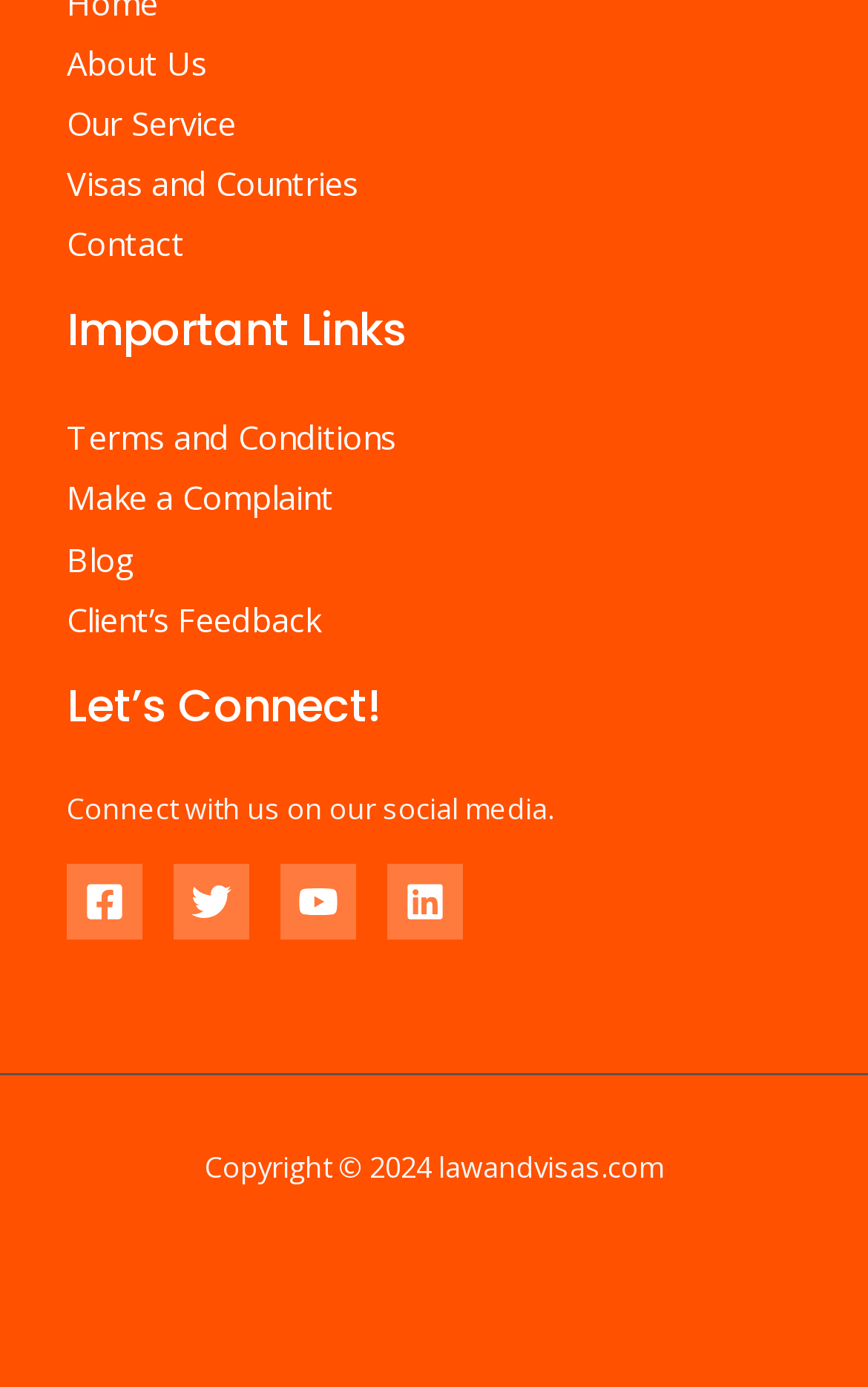Identify the bounding box coordinates for the region of the element that should be clicked to carry out the instruction: "Connect with us on Facebook". The bounding box coordinates should be four float numbers between 0 and 1, i.e., [left, top, right, bottom].

[0.077, 0.623, 0.164, 0.678]